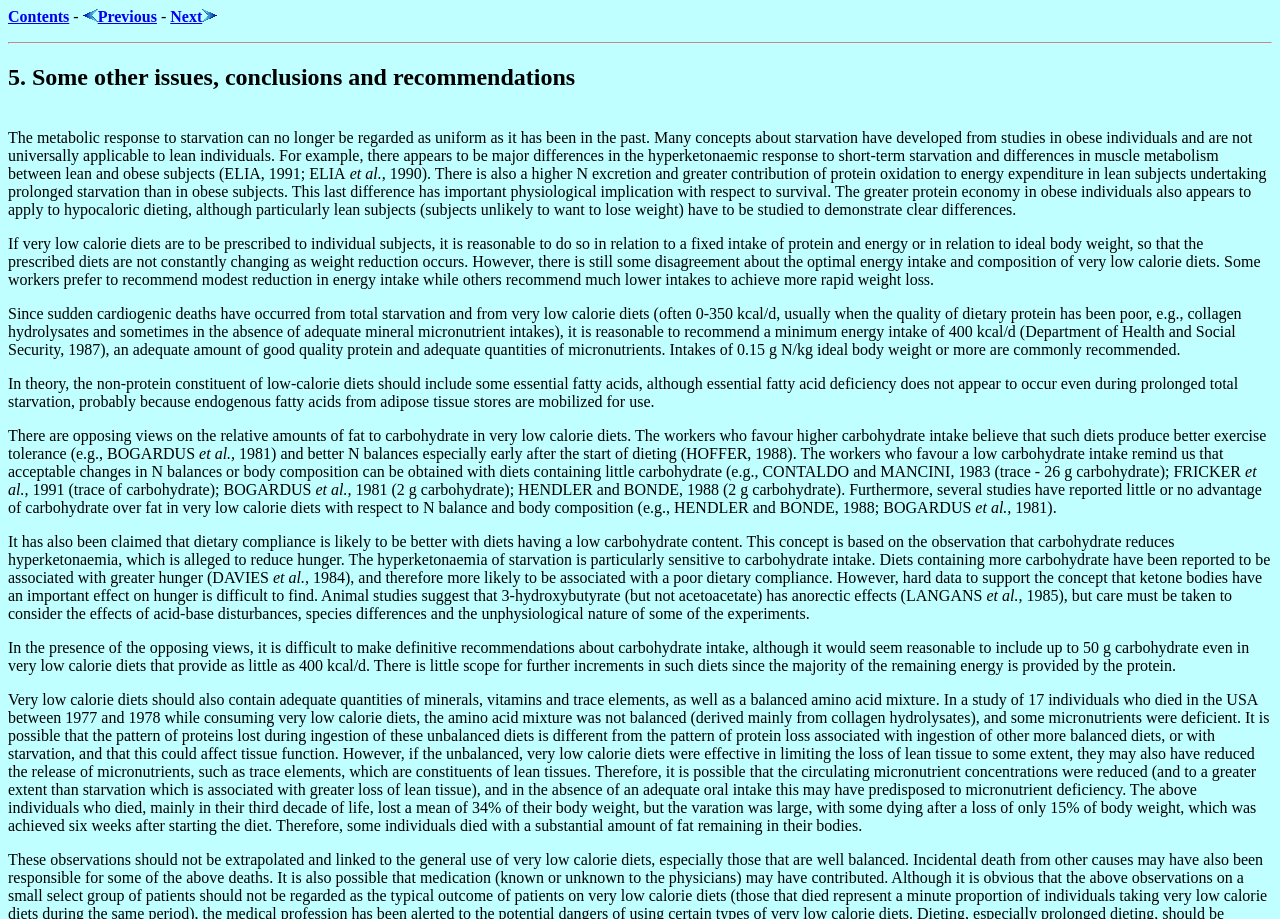Please provide a brief answer to the following inquiry using a single word or phrase:
What is the effect of carbohydrate intake on hunger?

Reduces hunger